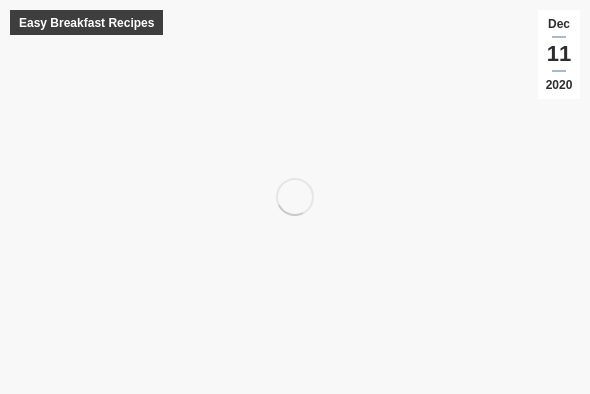What is the occasion for which the scones are suitable?
Using the visual information, answer the question in a single word or phrase.

Holiday season